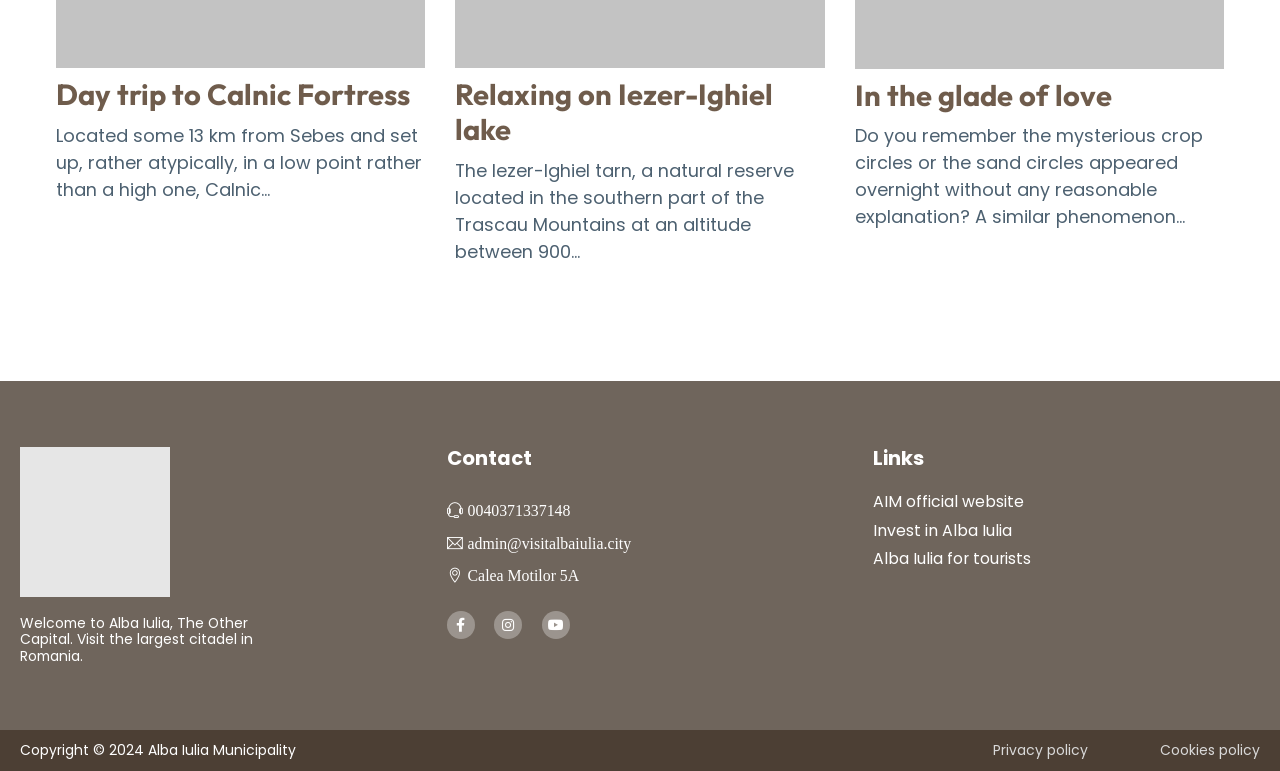Please determine the bounding box coordinates of the area that needs to be clicked to complete this task: 'Visit the AIM official website'. The coordinates must be four float numbers between 0 and 1, formatted as [left, top, right, bottom].

[0.682, 0.636, 0.8, 0.666]